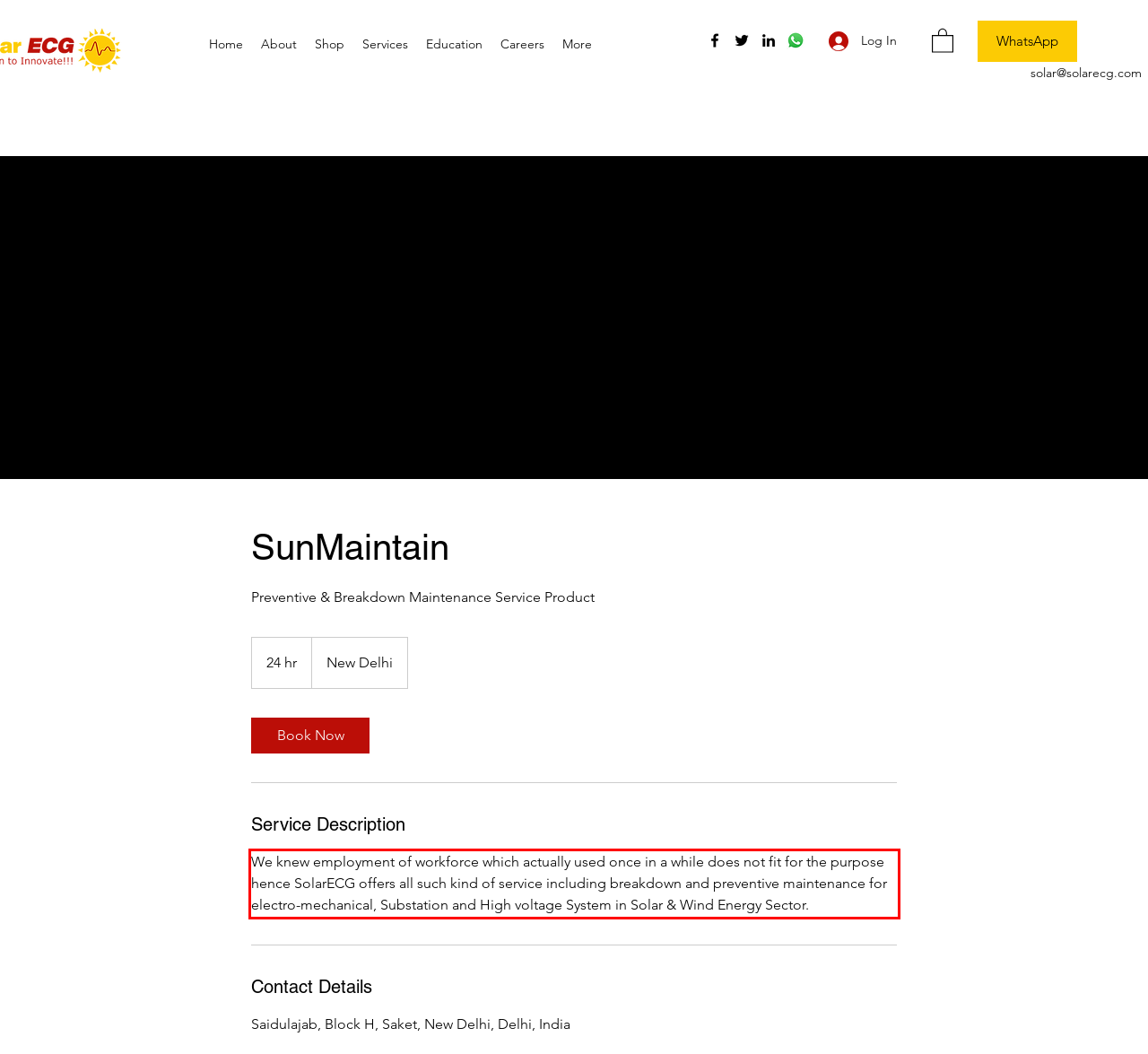Given a webpage screenshot, locate the red bounding box and extract the text content found inside it.

We knew employment of workforce which actually used once in a while does not fit for the purpose hence SolarECG offers all such kind of service including breakdown and preventive maintenance for electro-mechanical, Substation and High voltage System in Solar & Wind Energy Sector.